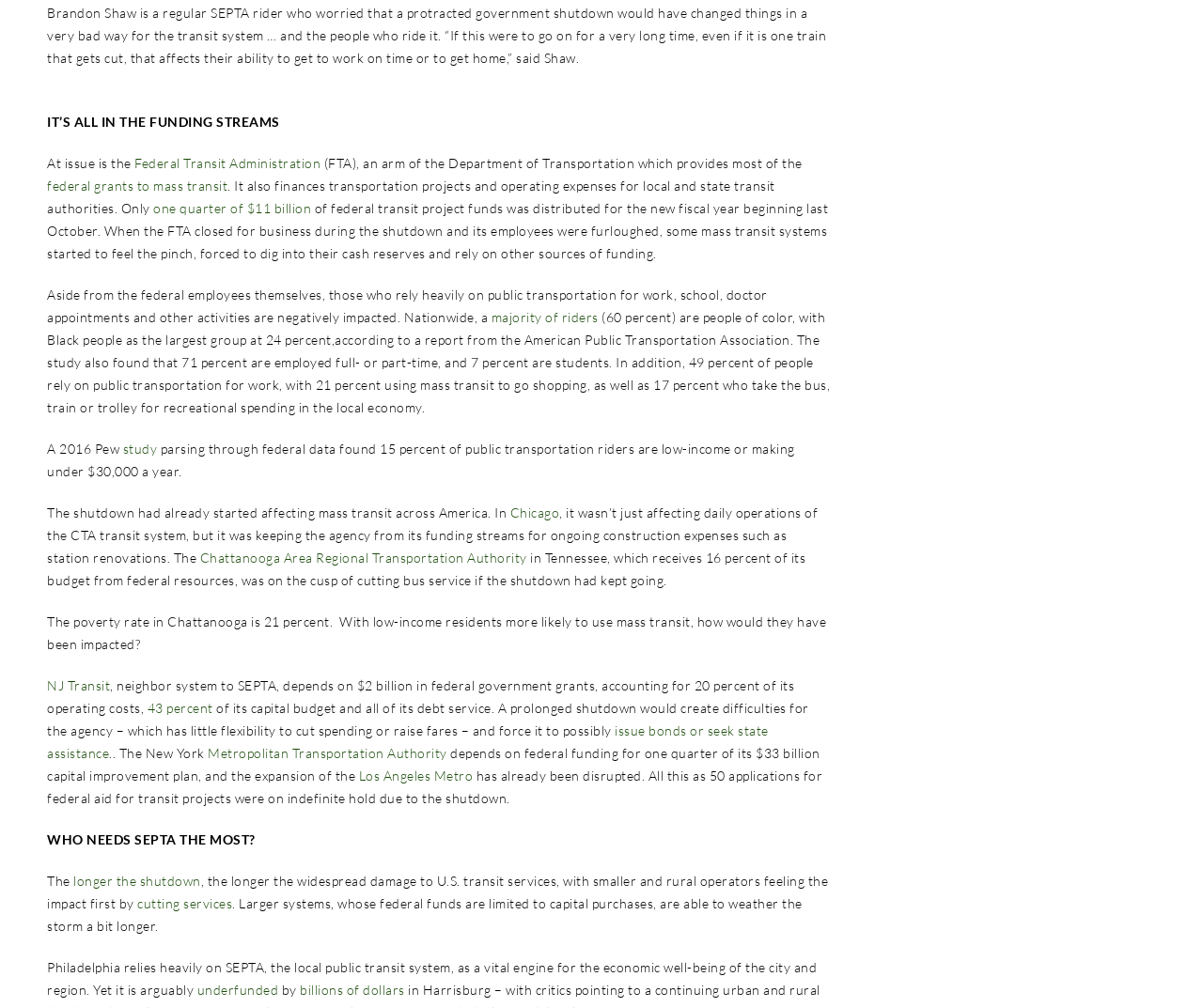Based on the provided description, "June 4, 1986September 25, 2009", find the bounding box of the corresponding UI element in the screenshot.

None